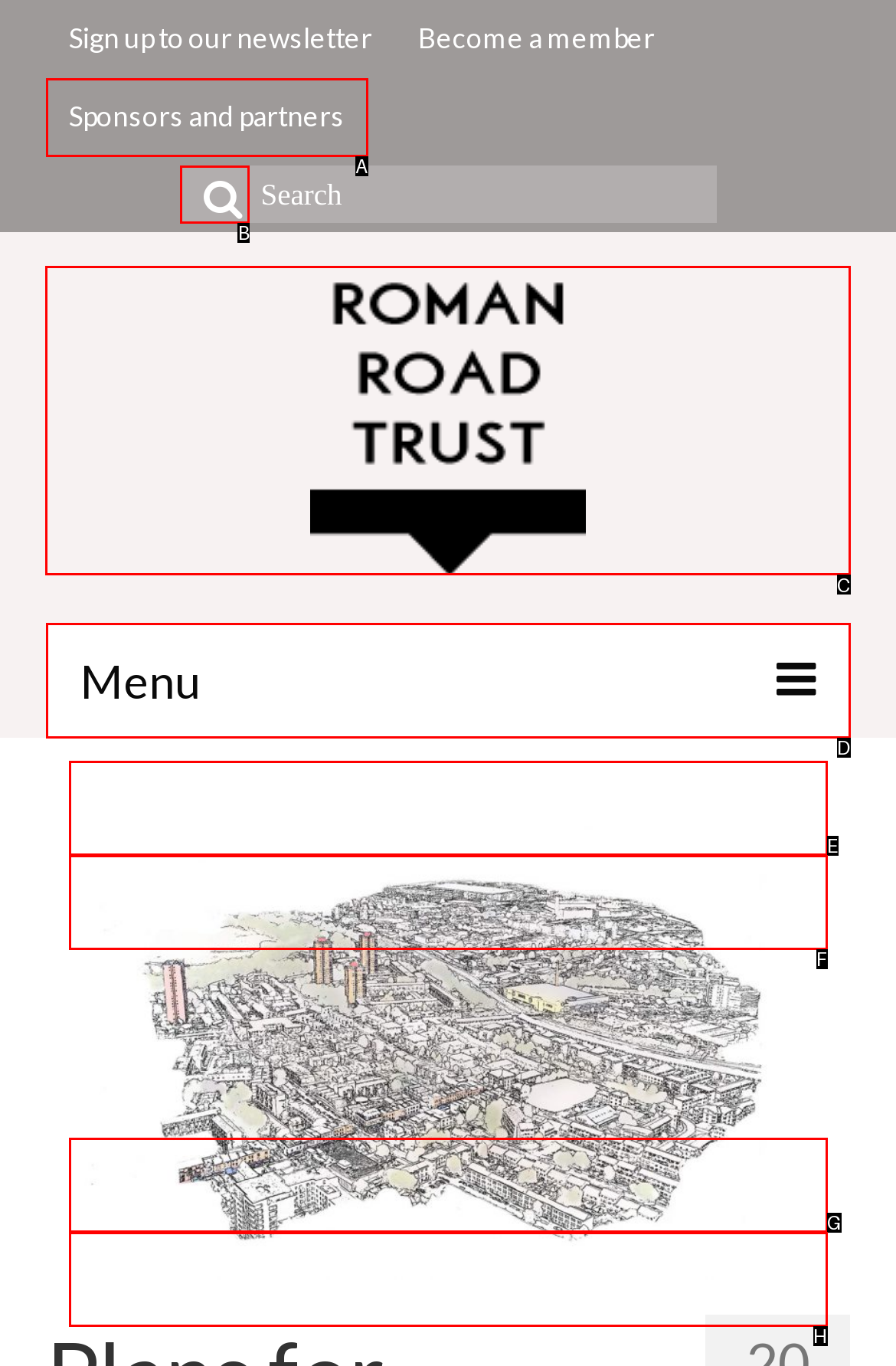Select the letter associated with the UI element you need to click to perform the following action: Click the Roman Road Trust logo
Reply with the correct letter from the options provided.

C